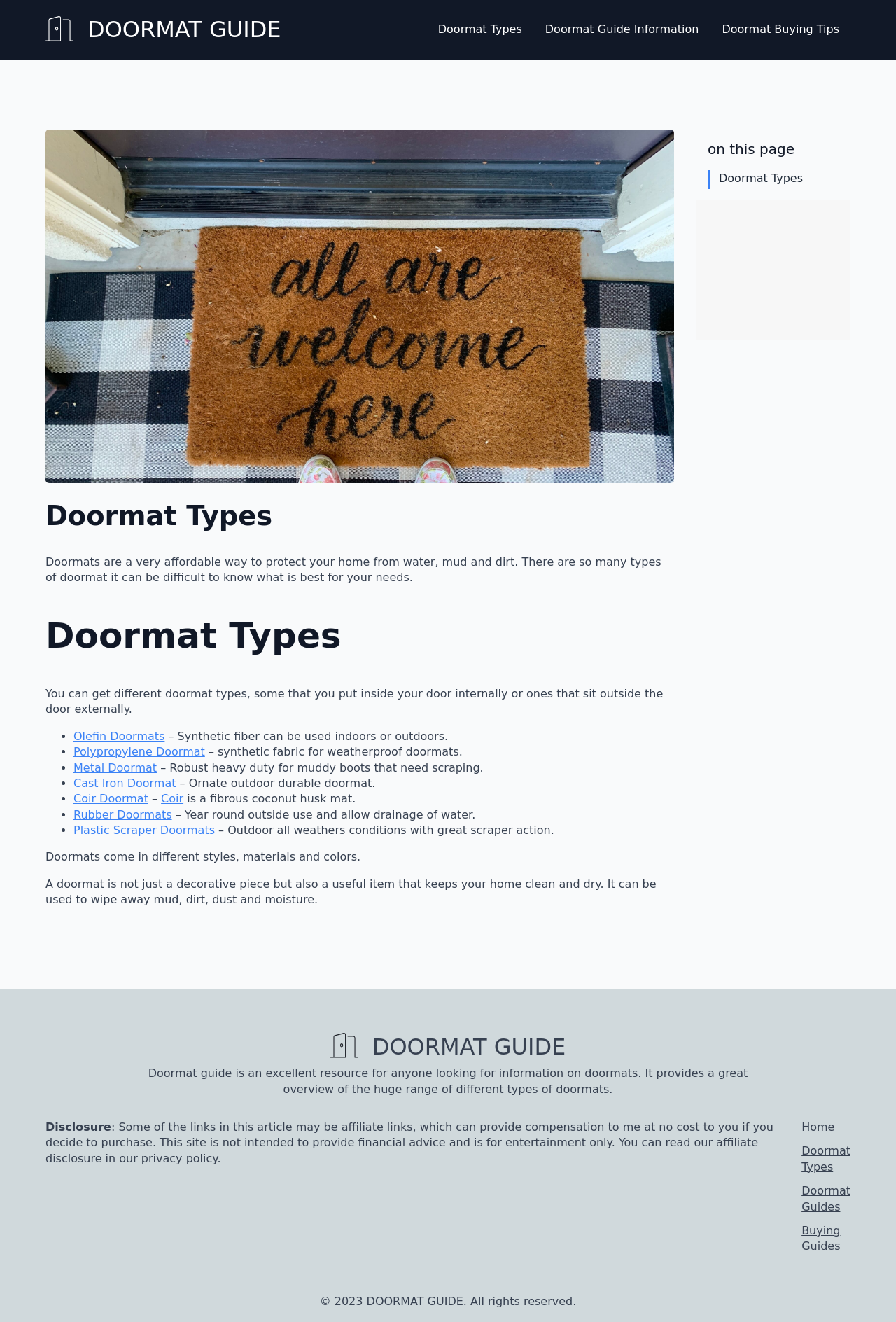Using the element description: "DoorMat – Size Matters!", determine the bounding box coordinates. The coordinates should be in the format [left, top, right, bottom], with values between 0 and 1.

[0.807, 0.04, 0.864, 0.076]